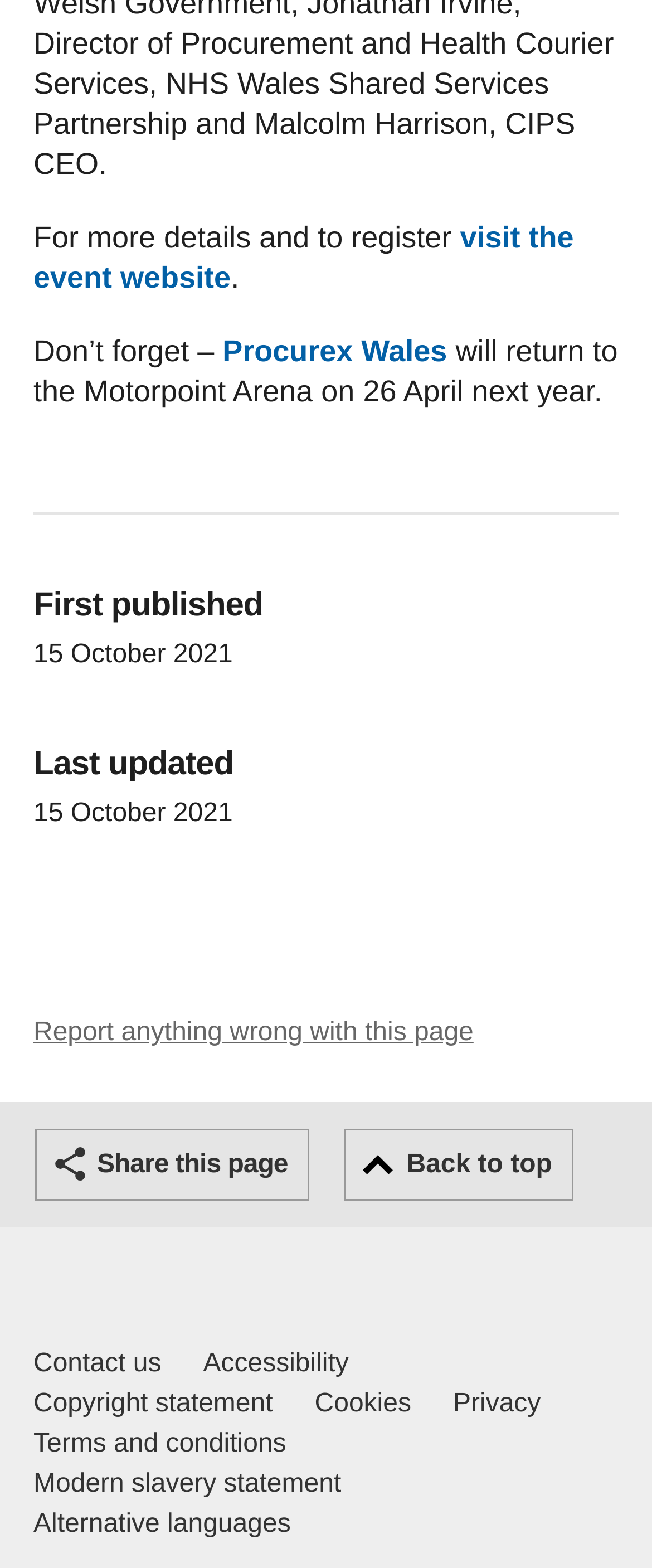What is the date of the event mentioned?
Please ensure your answer is as detailed and informative as possible.

I found the date by reading the text 'will return to the Motorpoint Arena on 26 April next year.' which is a StaticText element.